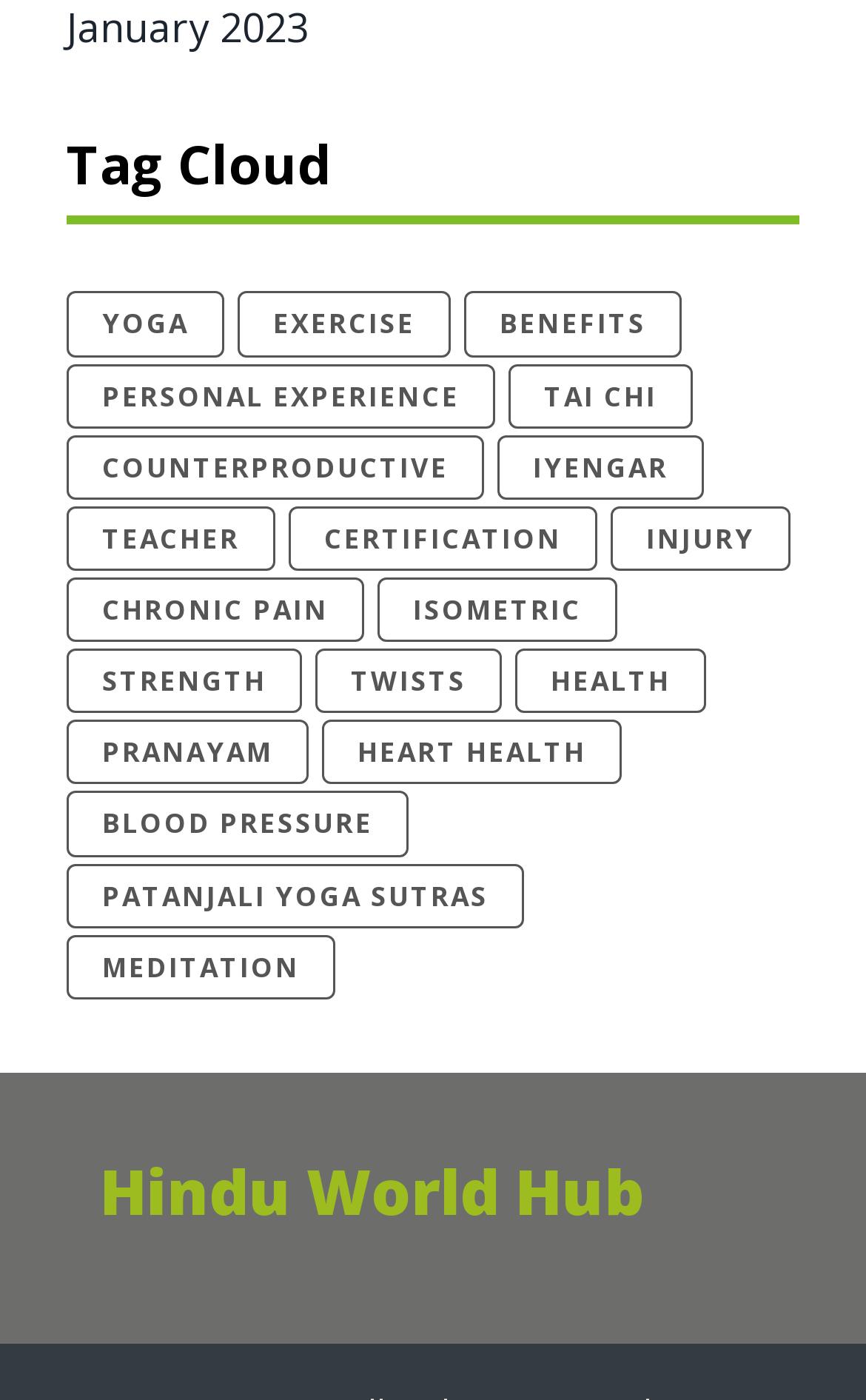Locate the bounding box coordinates of the item that should be clicked to fulfill the instruction: "view Tag Cloud".

[0.077, 0.097, 0.923, 0.161]